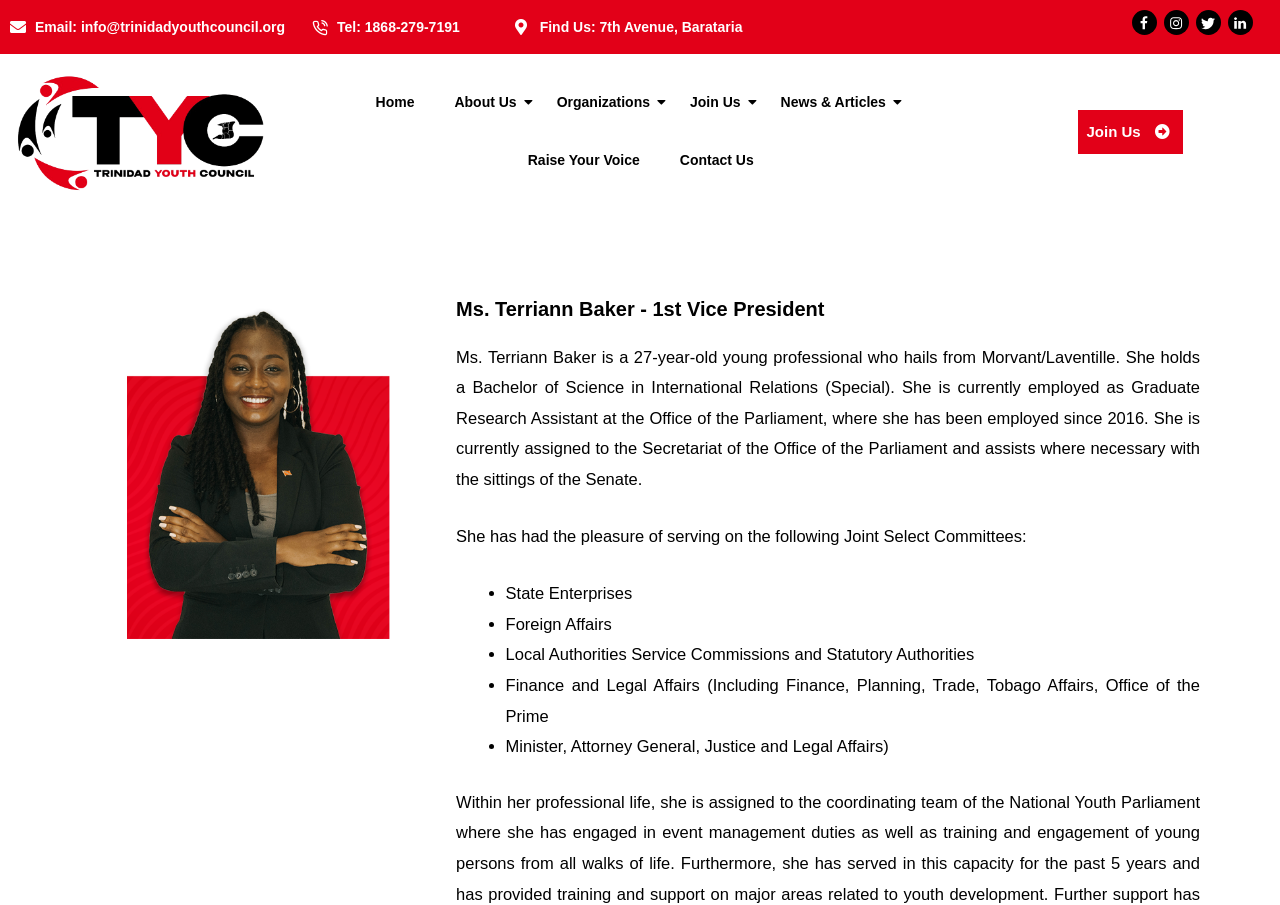What is the location of the Trinidad Youth Council?
Offer a detailed and full explanation in response to the question.

I found the location of the Trinidad Youth Council by looking at the top section of the webpage, where the contact information is displayed. The StaticText element with the text 'Find Us: 7th Avenue, Barataria' provides the location.